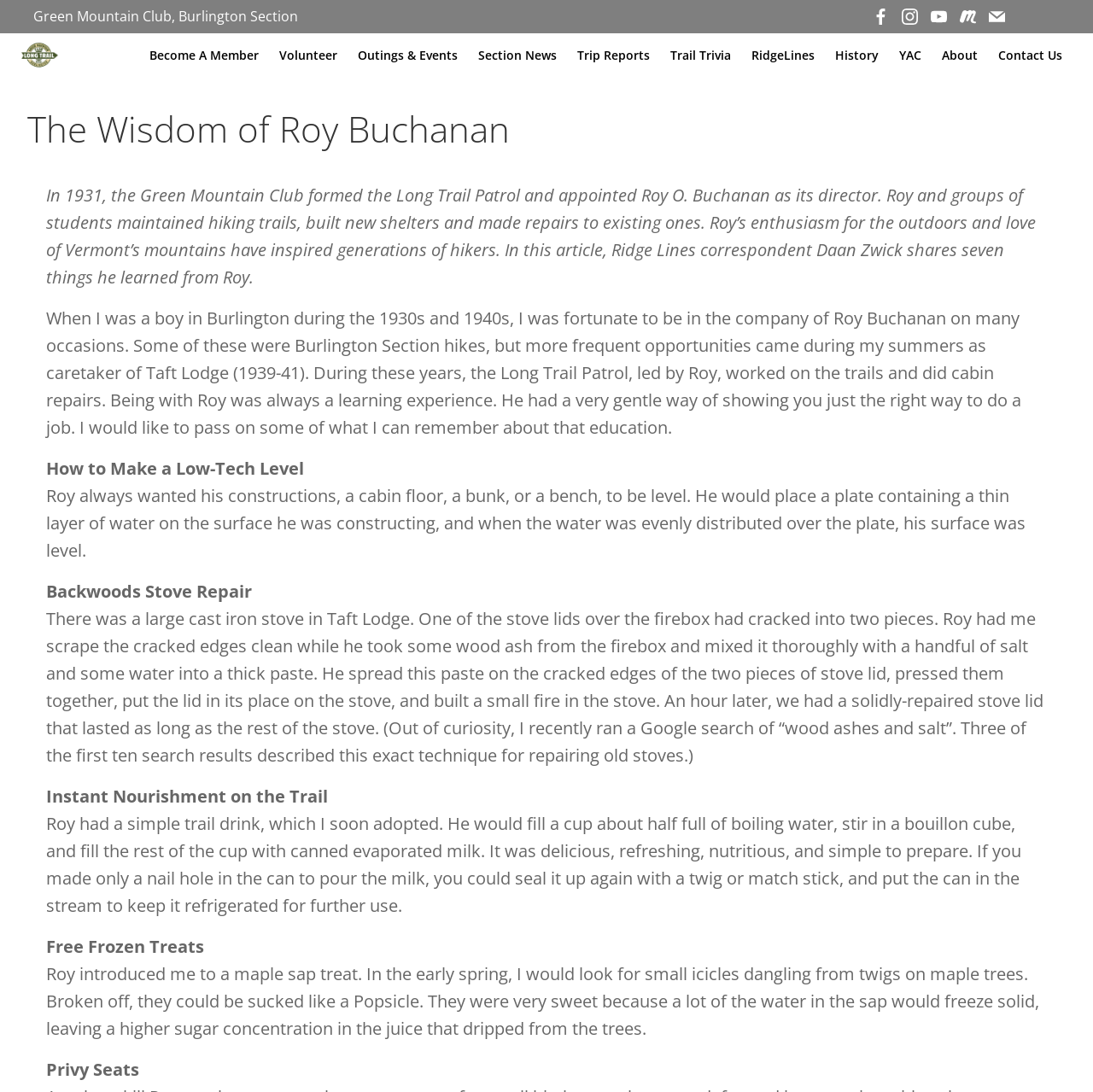Locate the bounding box coordinates of the clickable element to fulfill the following instruction: "Click the 'Contact Us' link". Provide the coordinates as four float numbers between 0 and 1 in the format [left, top, right, bottom].

[0.913, 0.042, 0.972, 0.059]